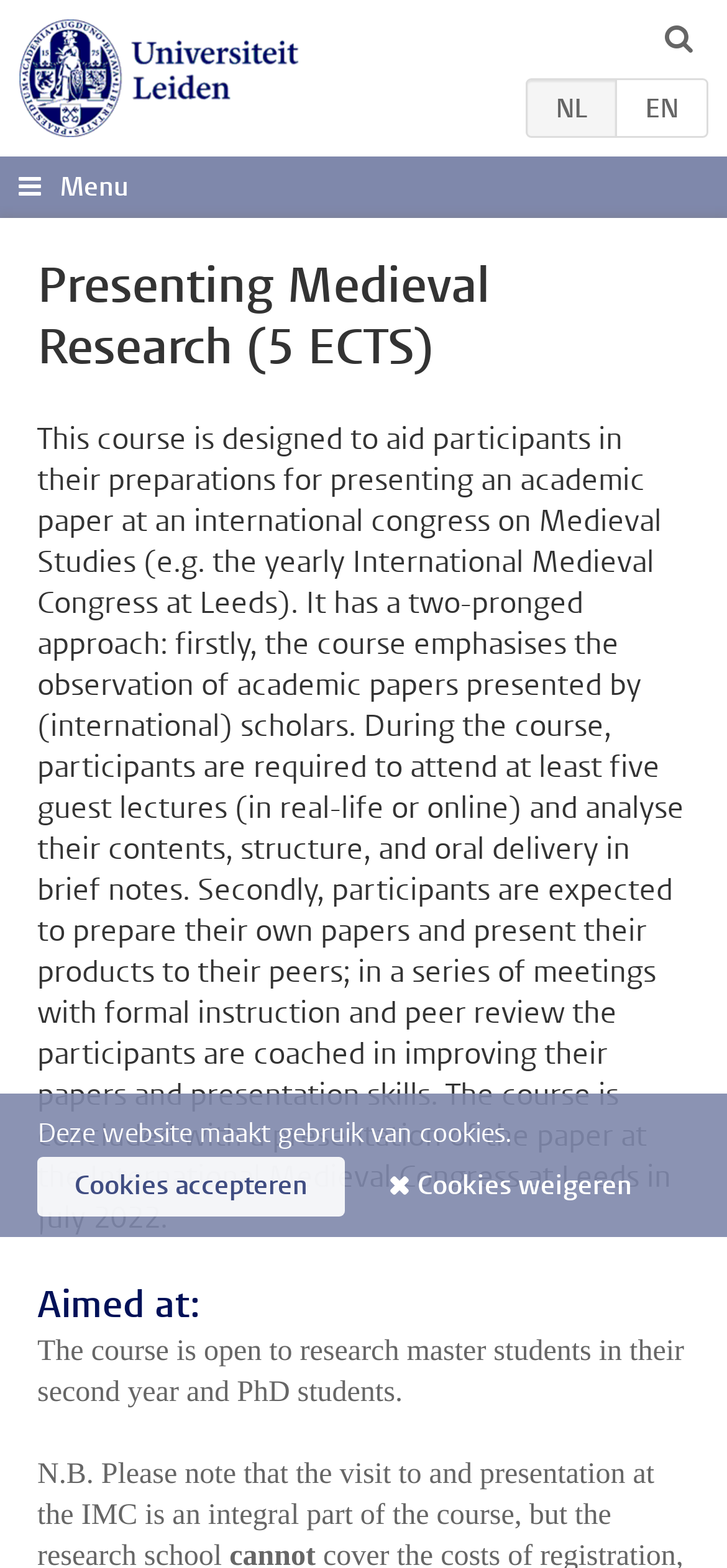From the image, can you give a detailed response to the question below:
What is the language of the webpage?

The webpage has a language selection option with 'Nederlands' (Dutch) and 'EN' (English) links, indicating that the webpage is available in both languages.